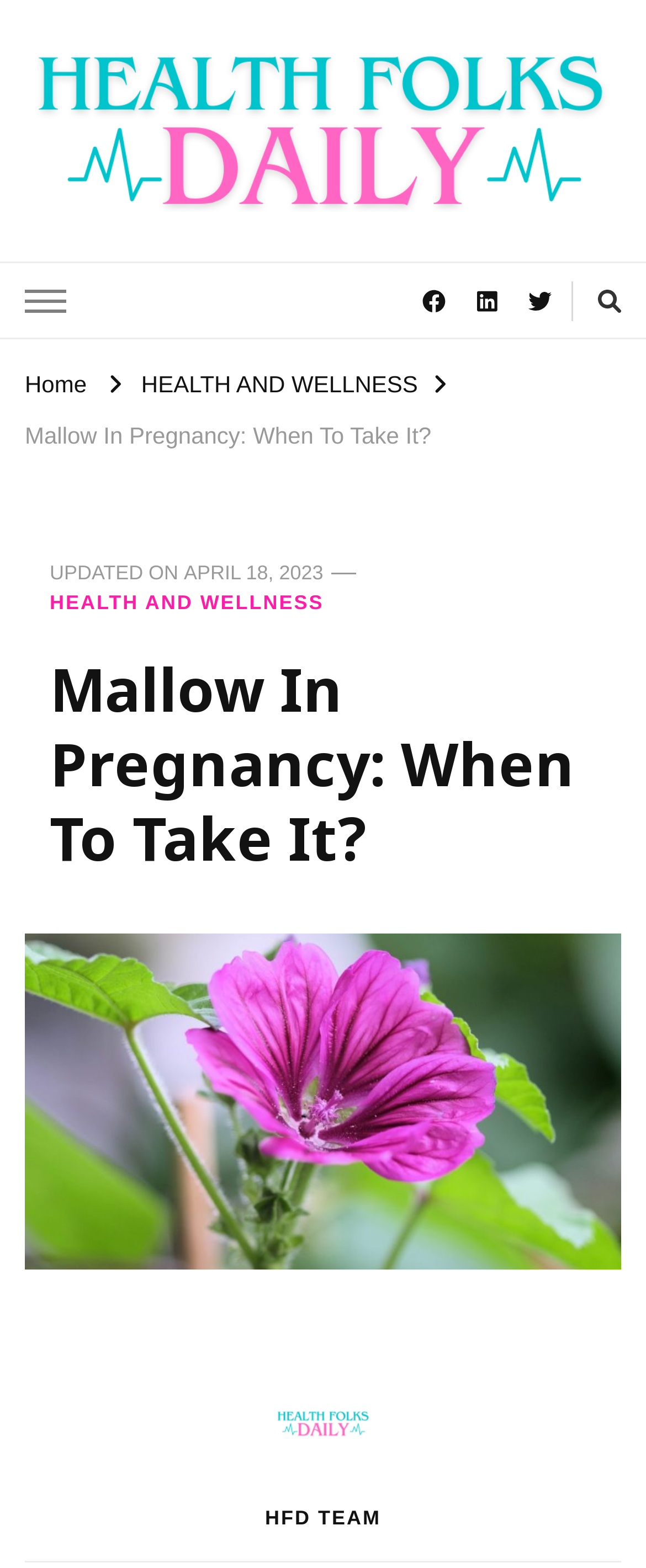When was the article last updated?
Carefully analyze the image and provide a detailed answer to the question.

I found the update date by looking at the link 'APRIL 18, 2023' which is located below the 'UPDATED ON' text, indicating the last update date of the article.